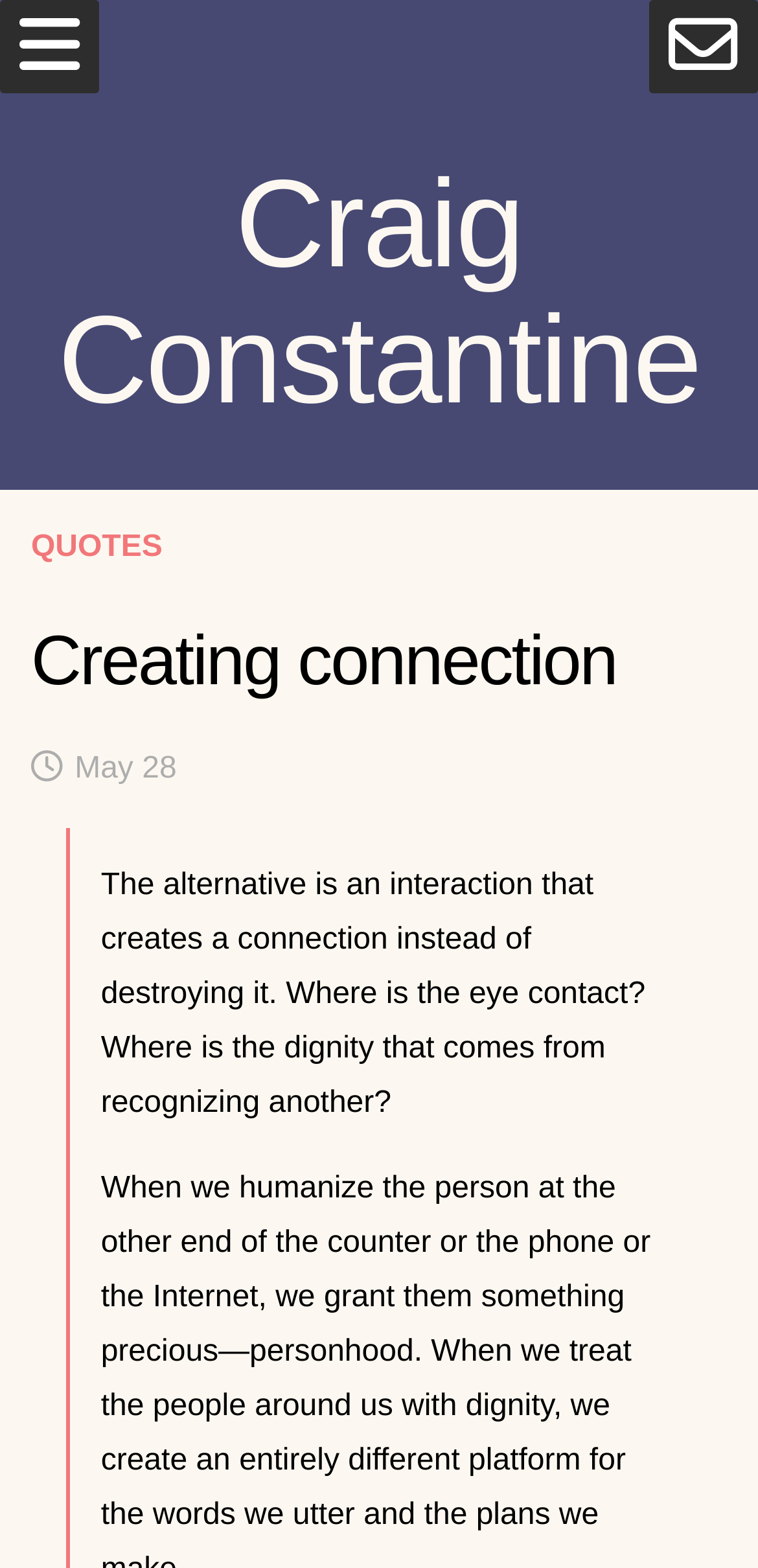Please provide the bounding box coordinates in the format (top-left x, top-left y, bottom-right x, bottom-right y). Remember, all values are floating point numbers between 0 and 1. What is the bounding box coordinate of the region described as: Craig Constantine

[0.076, 0.097, 0.924, 0.274]